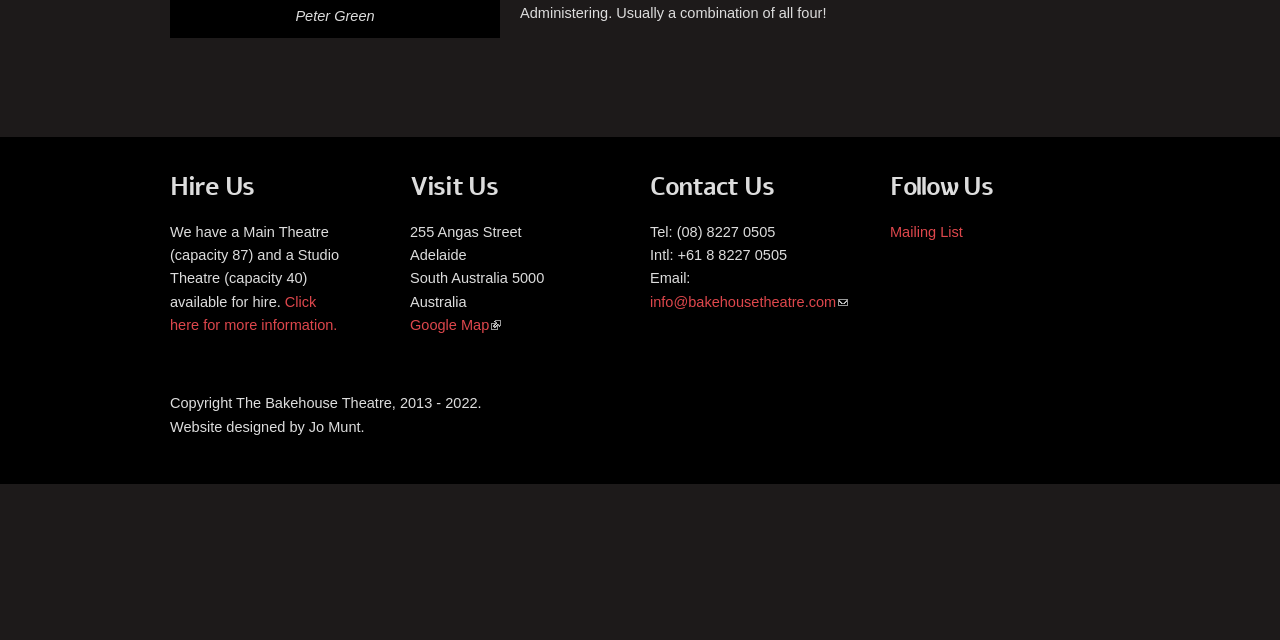Provide the bounding box coordinates for the specified HTML element described in this description: "Google Map(link is external)". The coordinates should be four float numbers ranging from 0 to 1, in the format [left, top, right, bottom].

[0.32, 0.495, 0.392, 0.52]